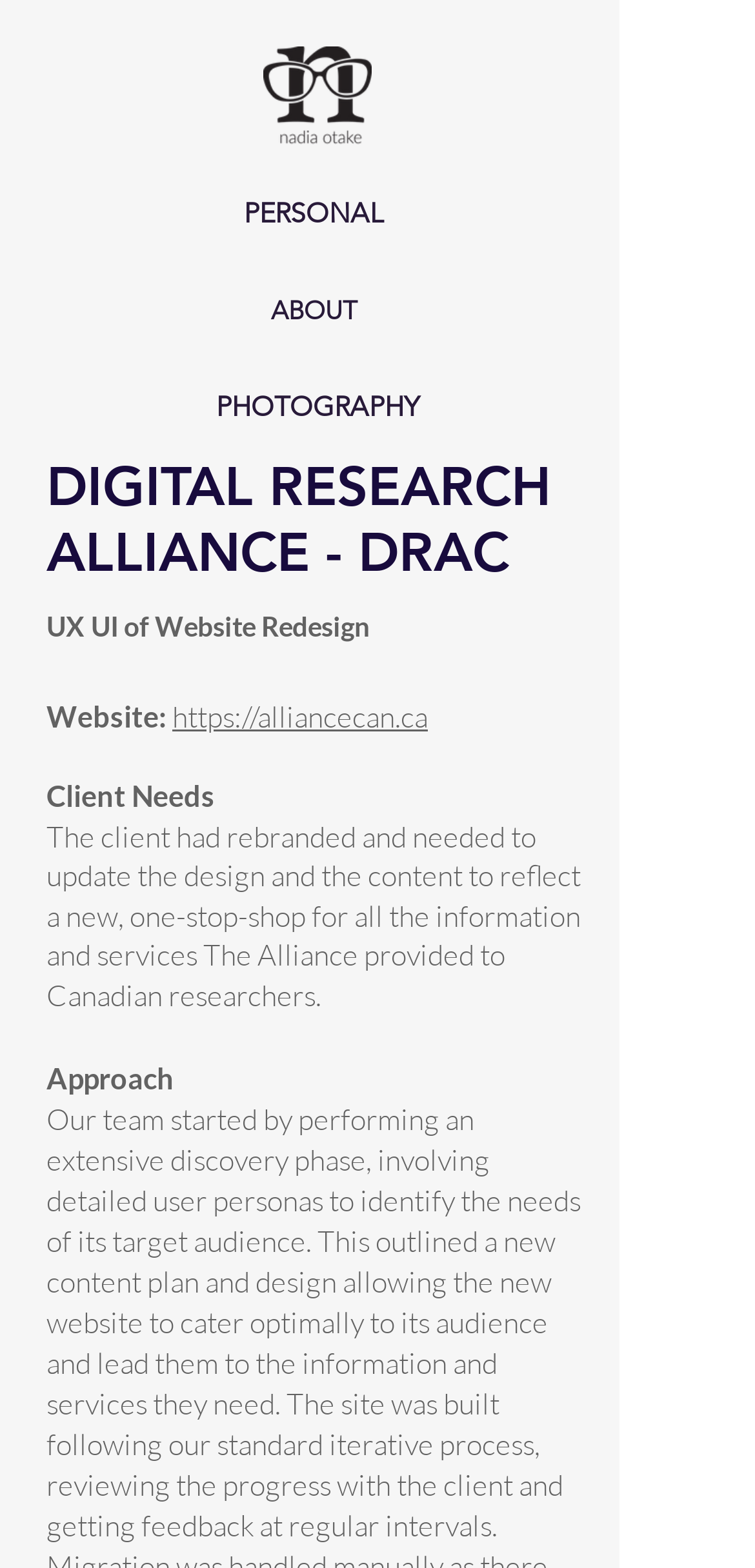Respond to the question below with a concise word or phrase:
What is the URL of the website mentioned?

https://alliancecan.ca